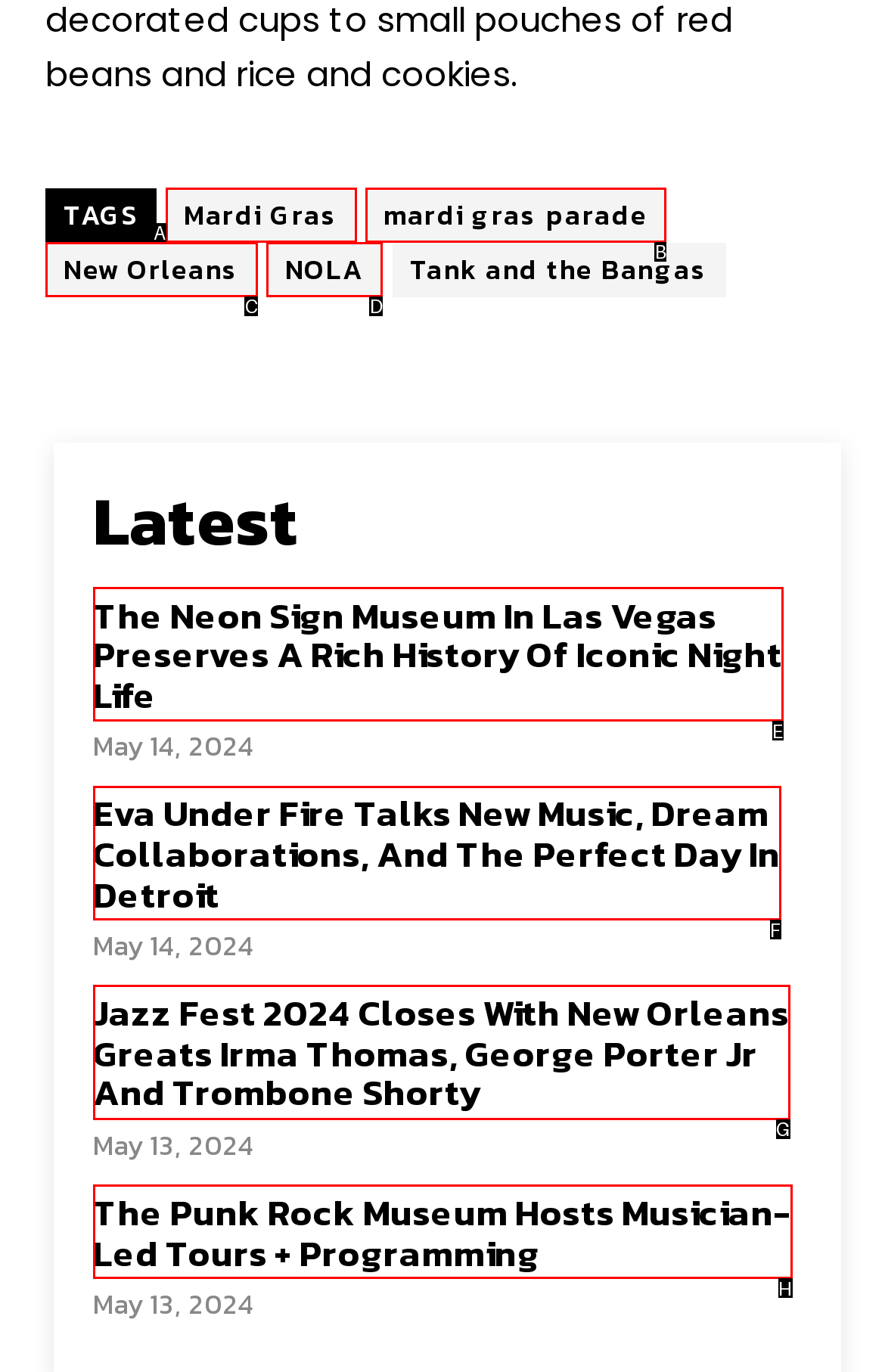From the options shown, which one fits the description: mardi gras parade? Respond with the appropriate letter.

B